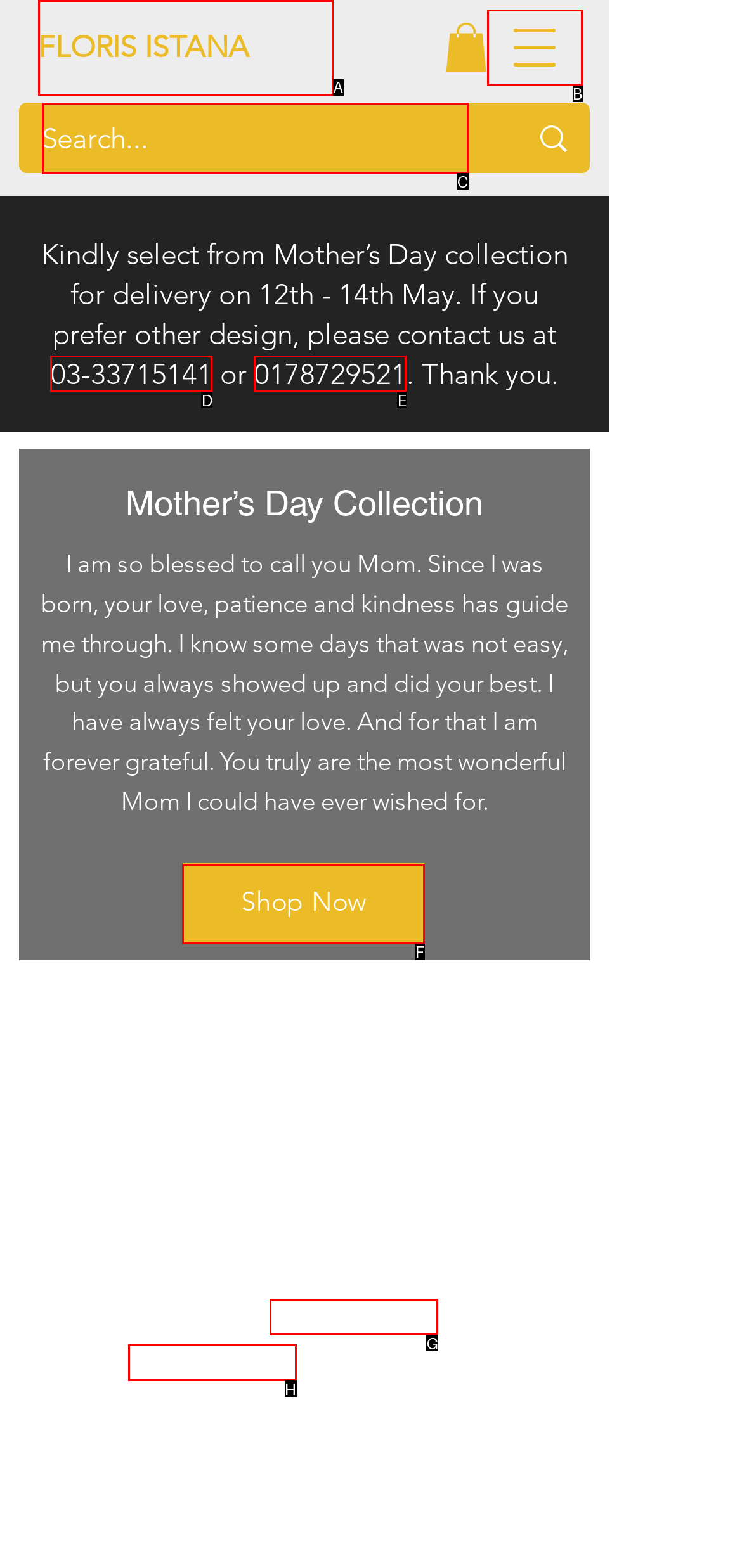Provide the letter of the HTML element that you need to click on to perform the task: Shop Now.
Answer with the letter corresponding to the correct option.

F